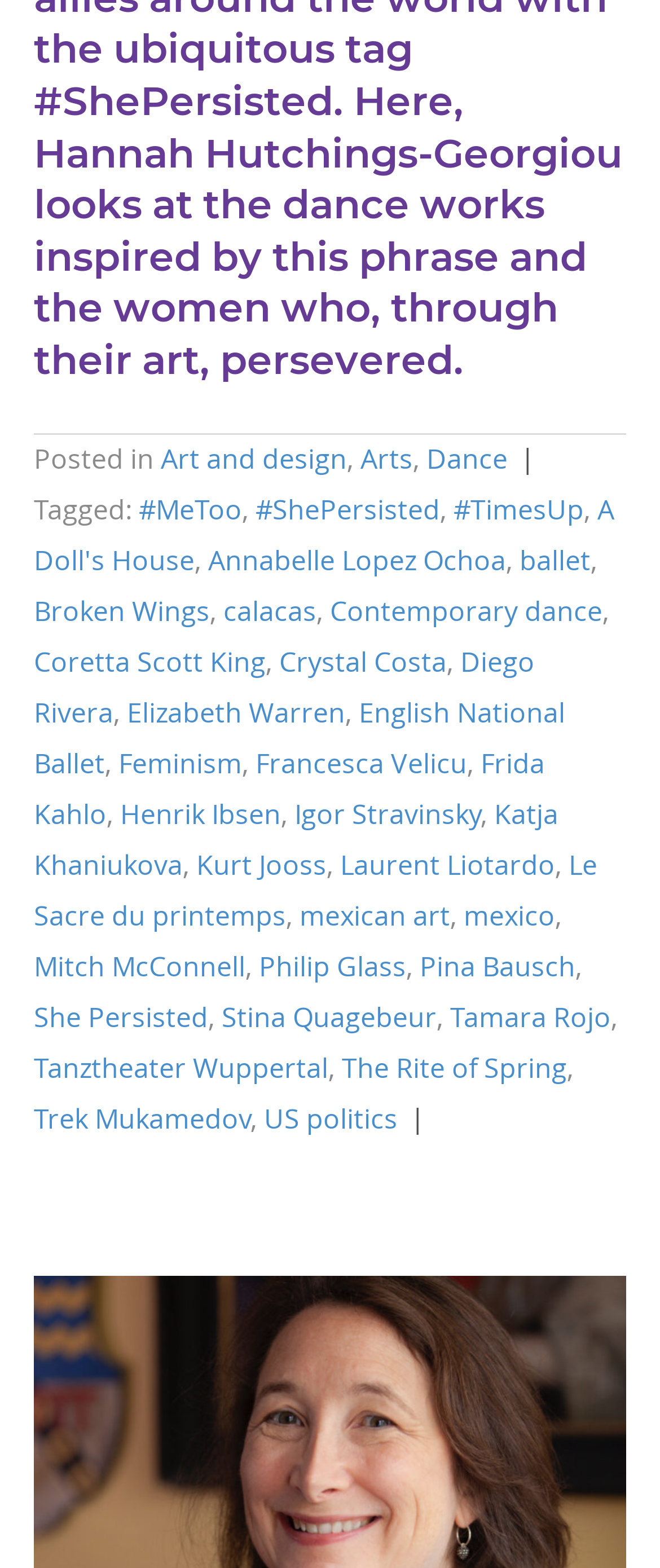Provide the bounding box coordinates of the UI element this sentence describes: "The Rite of Spring".

[0.518, 0.669, 0.859, 0.693]